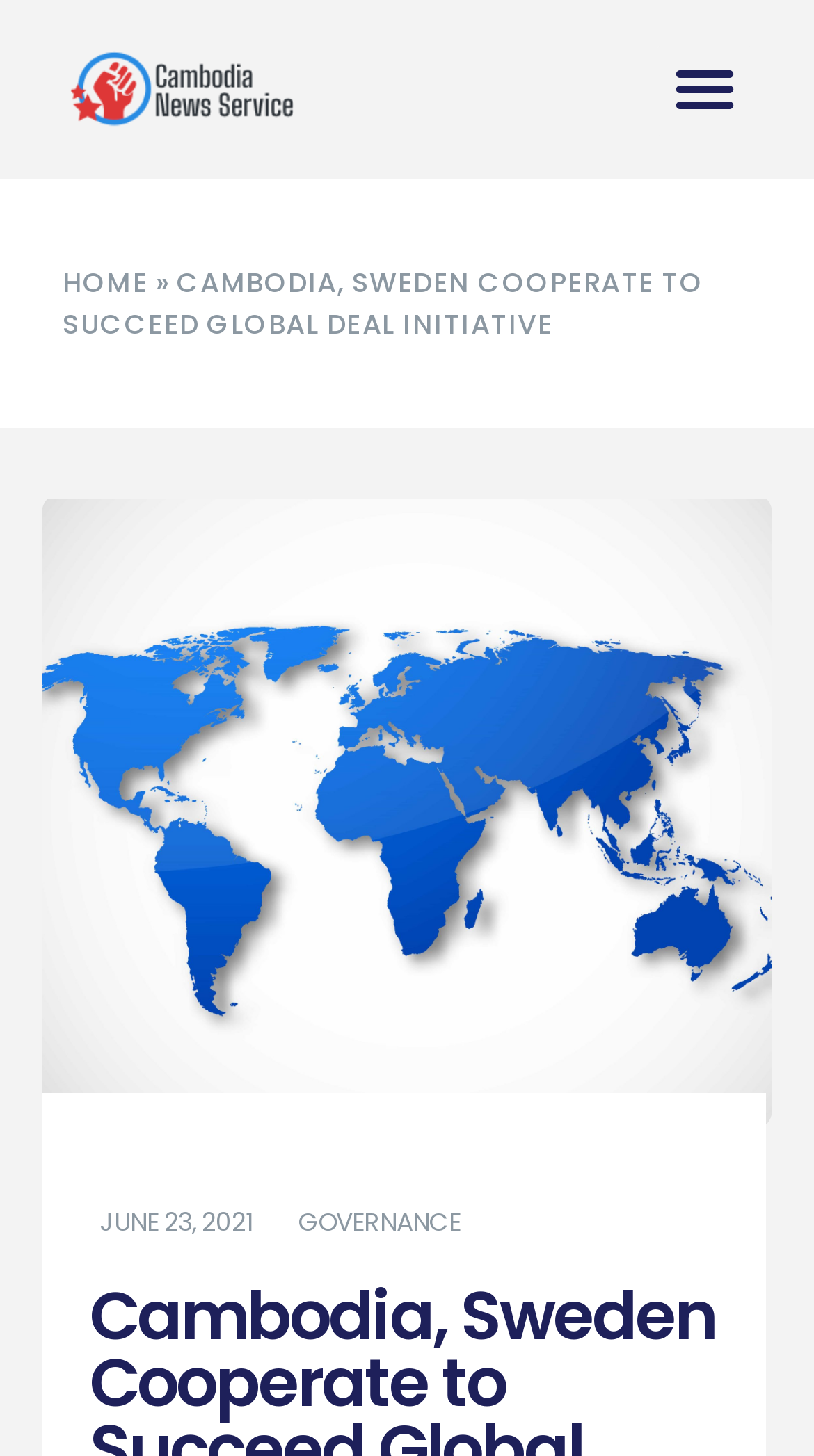Can you find and generate the webpage's heading?

Cambodia, Sweden Cooperate to Succeed Global Deal Initiative